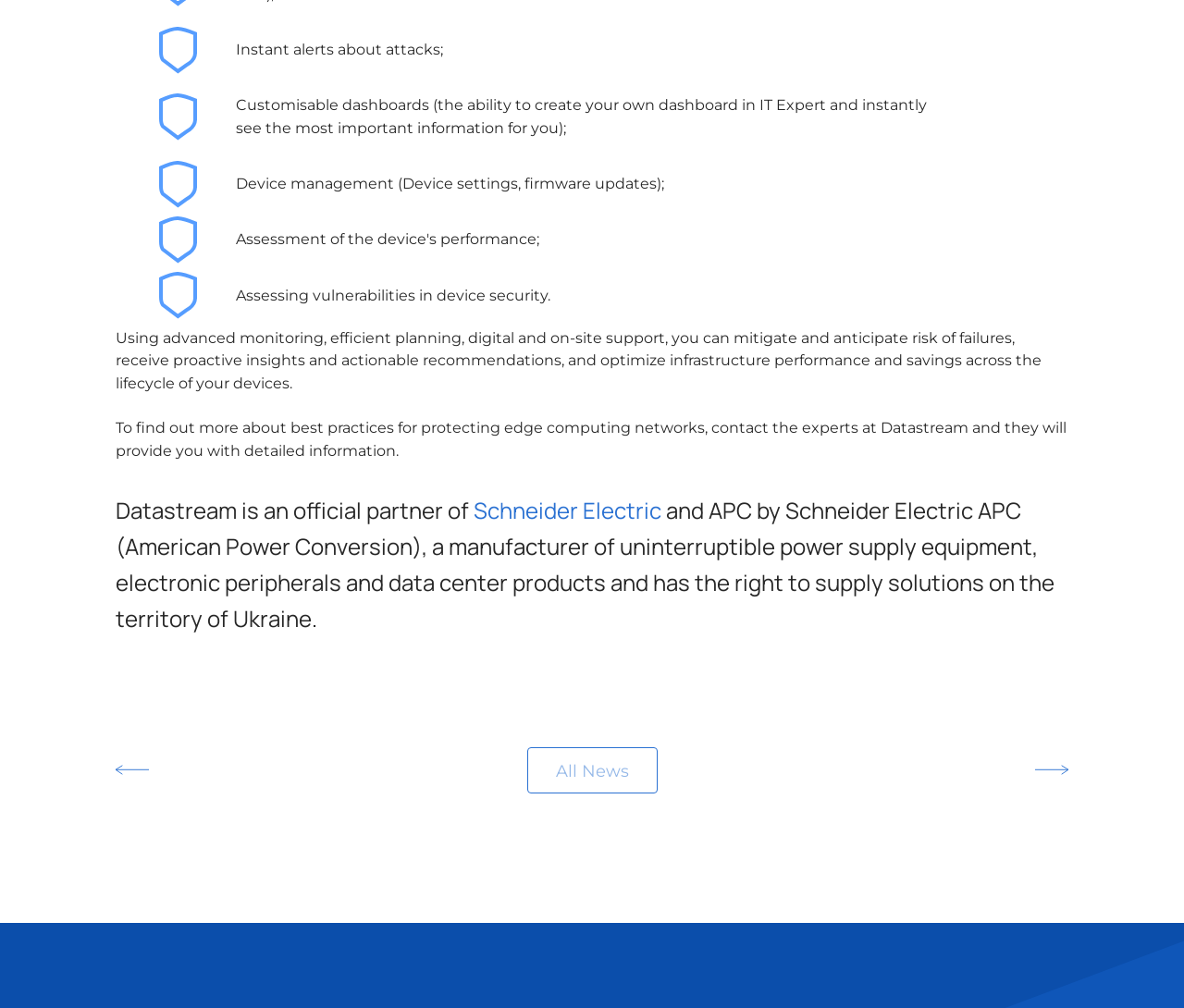Provide the bounding box coordinates for the UI element that is described as: "Schneider Electric".

[0.4, 0.491, 0.559, 0.521]